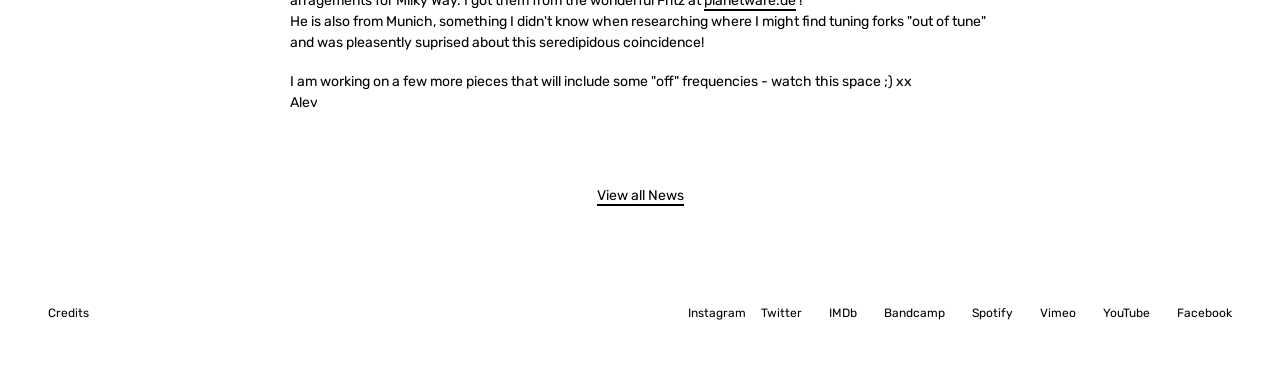Locate the bounding box coordinates of the element you need to click to accomplish the task described by this instruction: "Open Instagram".

[0.538, 0.804, 0.583, 0.873]